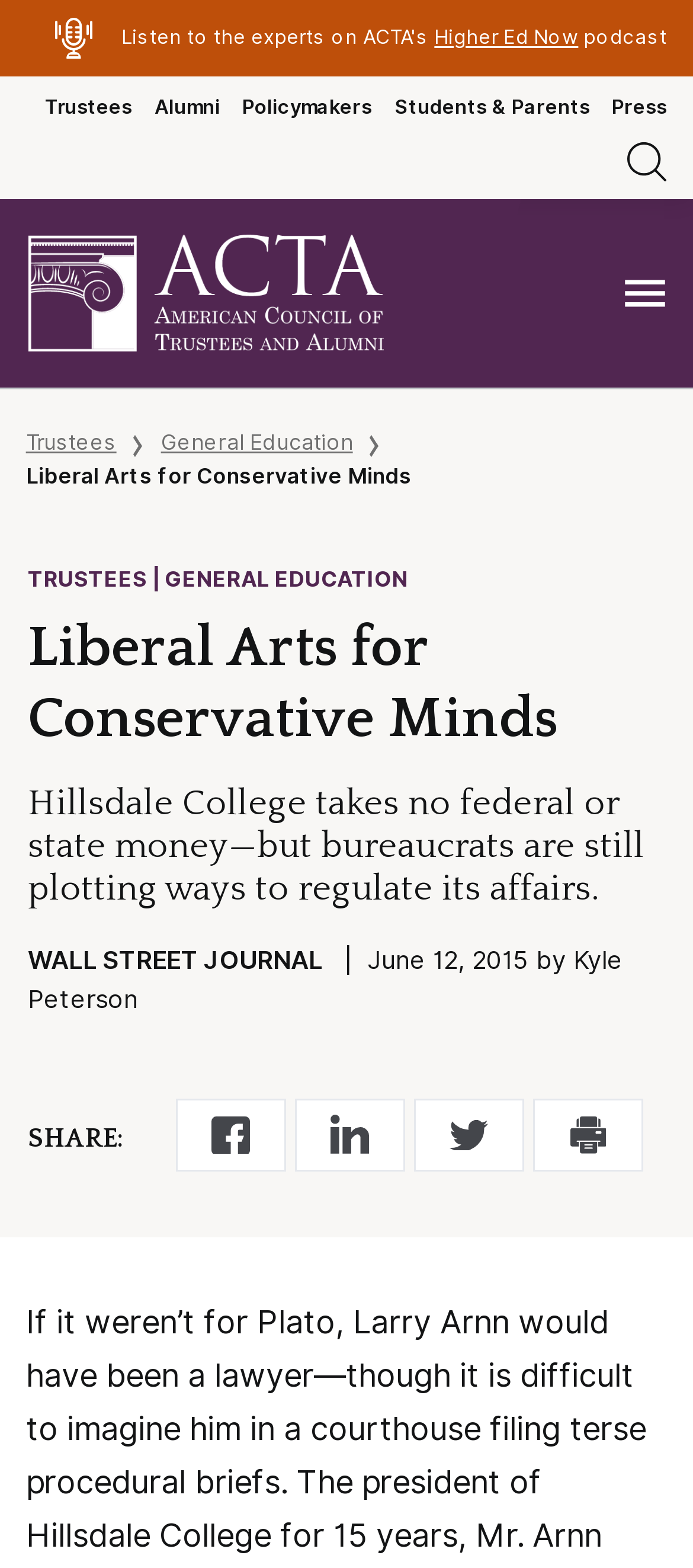Identify the bounding box coordinates of the region that should be clicked to execute the following instruction: "Share the article on social media".

[0.04, 0.717, 0.178, 0.737]